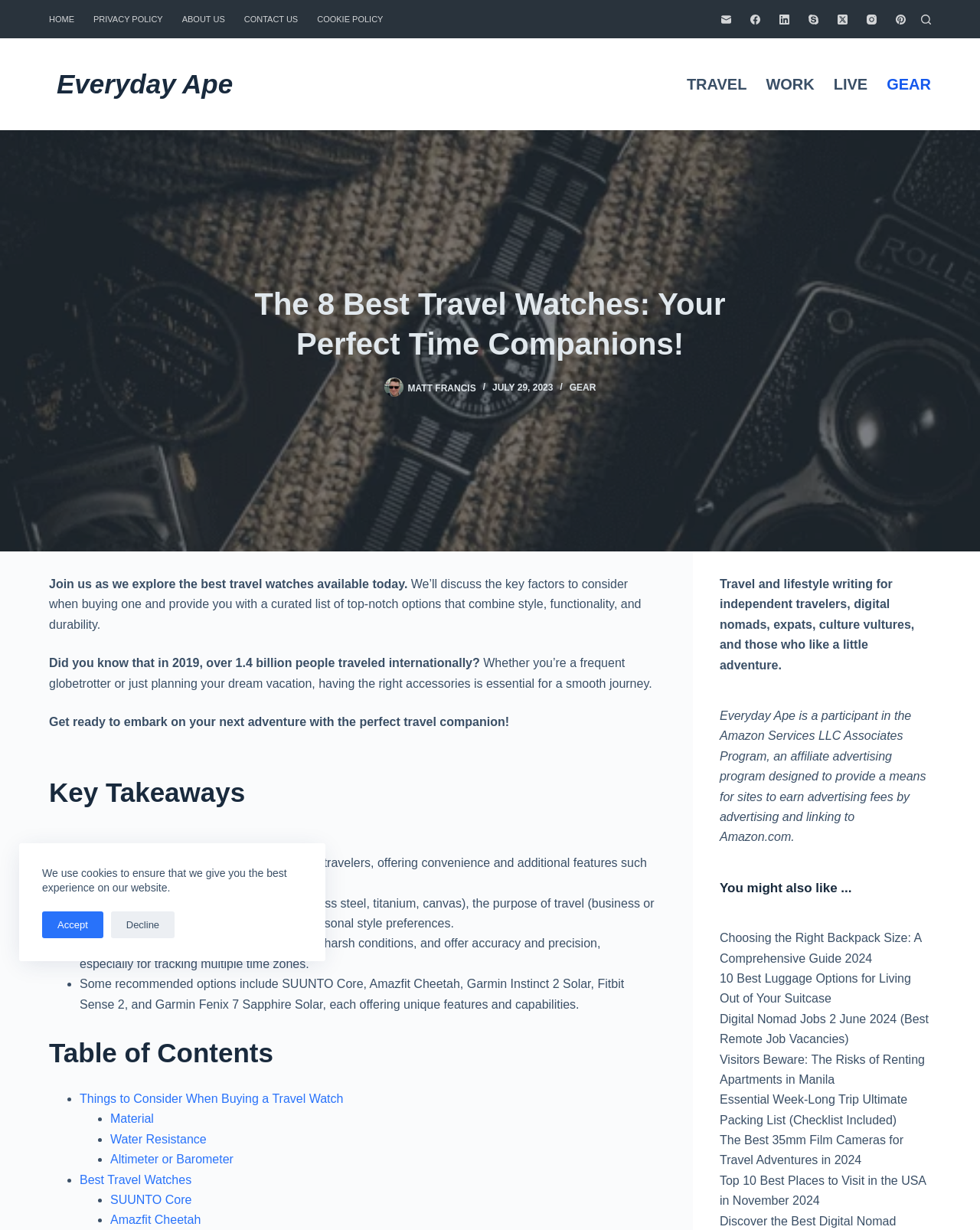Please provide a comprehensive answer to the question below using the information from the image: What is the purpose of the 'Table of Contents' section?

The 'Table of Contents' section is a common feature in articles that allows readers to quickly navigate to specific sections of the article. In this case, it lists the different topics that will be covered in the article, such as 'Things to Consider When Buying a Travel Watch' and 'Best Travel Watches'.